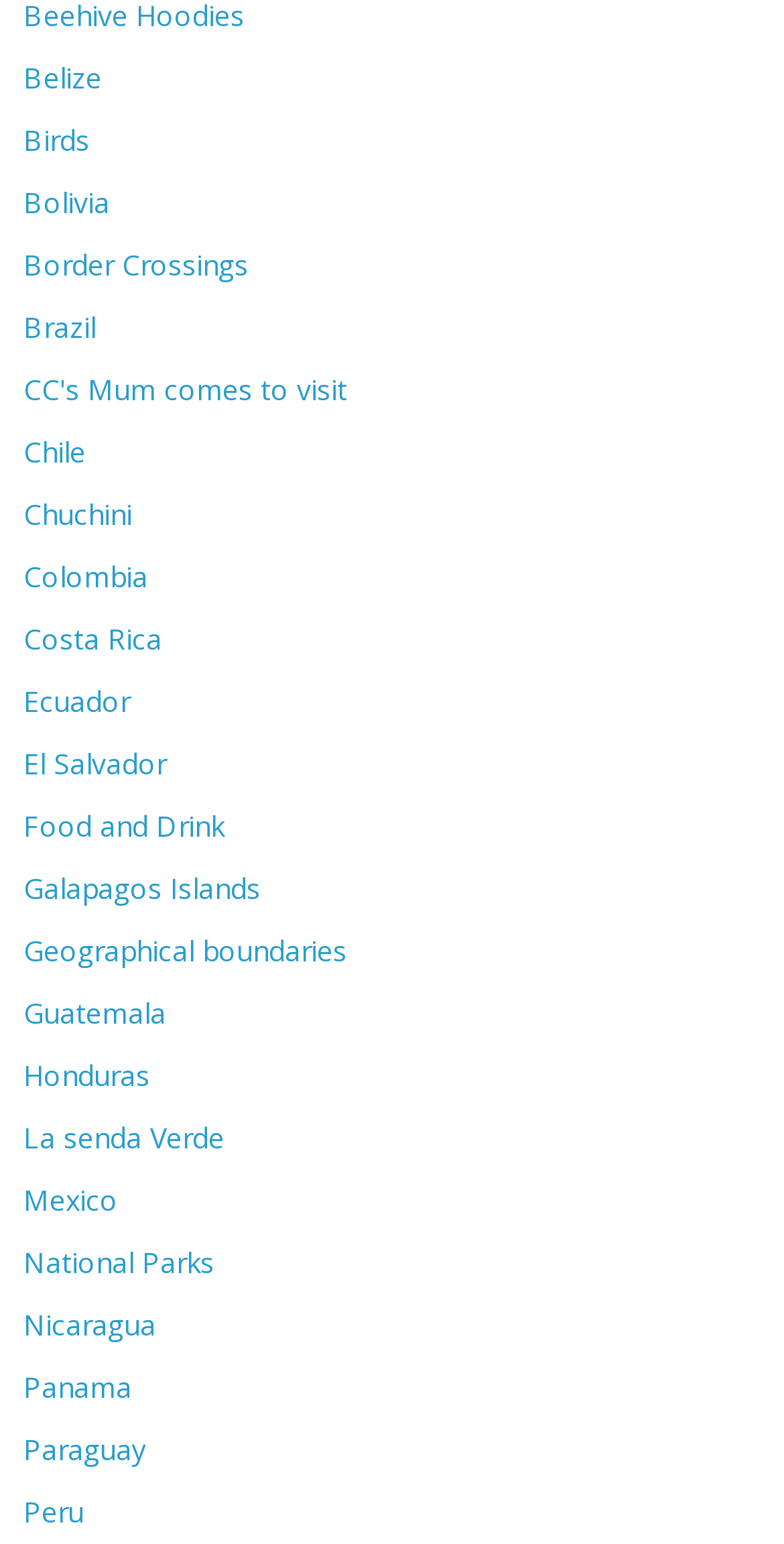Find the bounding box coordinates for the element that must be clicked to complete the instruction: "discover Galapagos Islands". The coordinates should be four float numbers between 0 and 1, indicated as [left, top, right, bottom].

[0.03, 0.563, 0.333, 0.587]